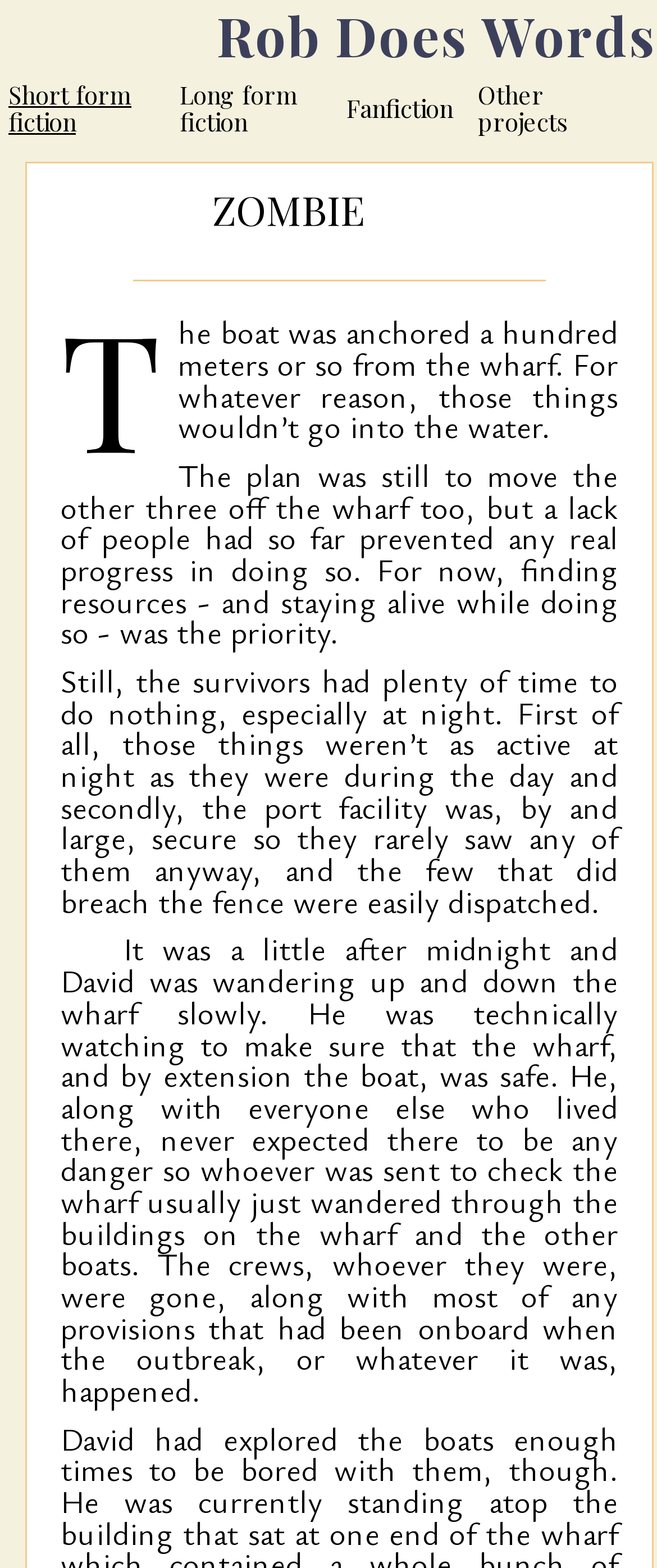Calculate the bounding box coordinates for the UI element based on the following description: "Short form fiction". Ensure the coordinates are four float numbers between 0 and 1, i.e., [left, top, right, bottom].

[0.013, 0.05, 0.2, 0.089]